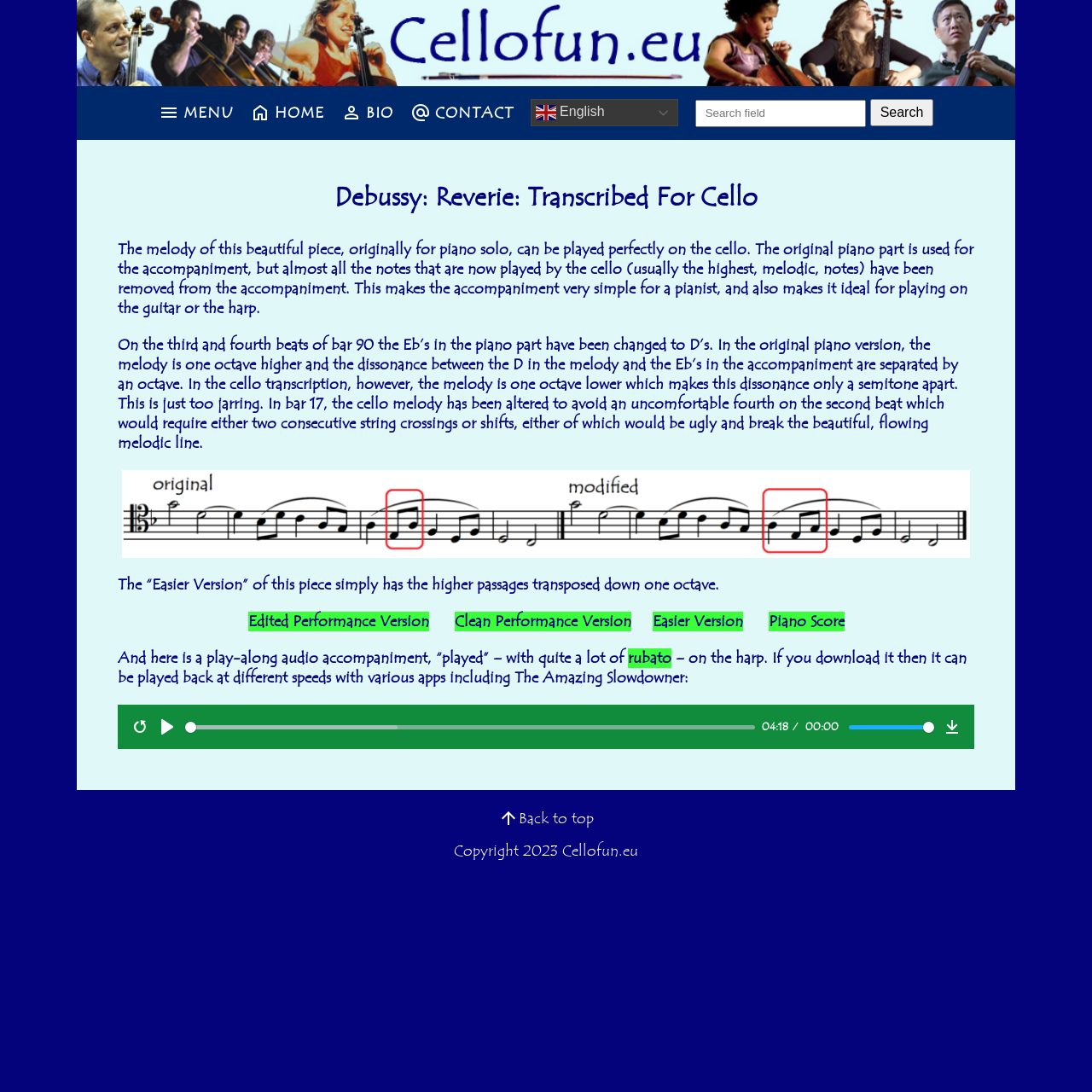What instrument is used to provide the accompaniment in the play-along audio?
Using the information from the image, provide a comprehensive answer to the question.

The webpage mentions that the play-along audio accompaniment is 'played' on the harp, allowing cellists to practice with a realistic backing track.